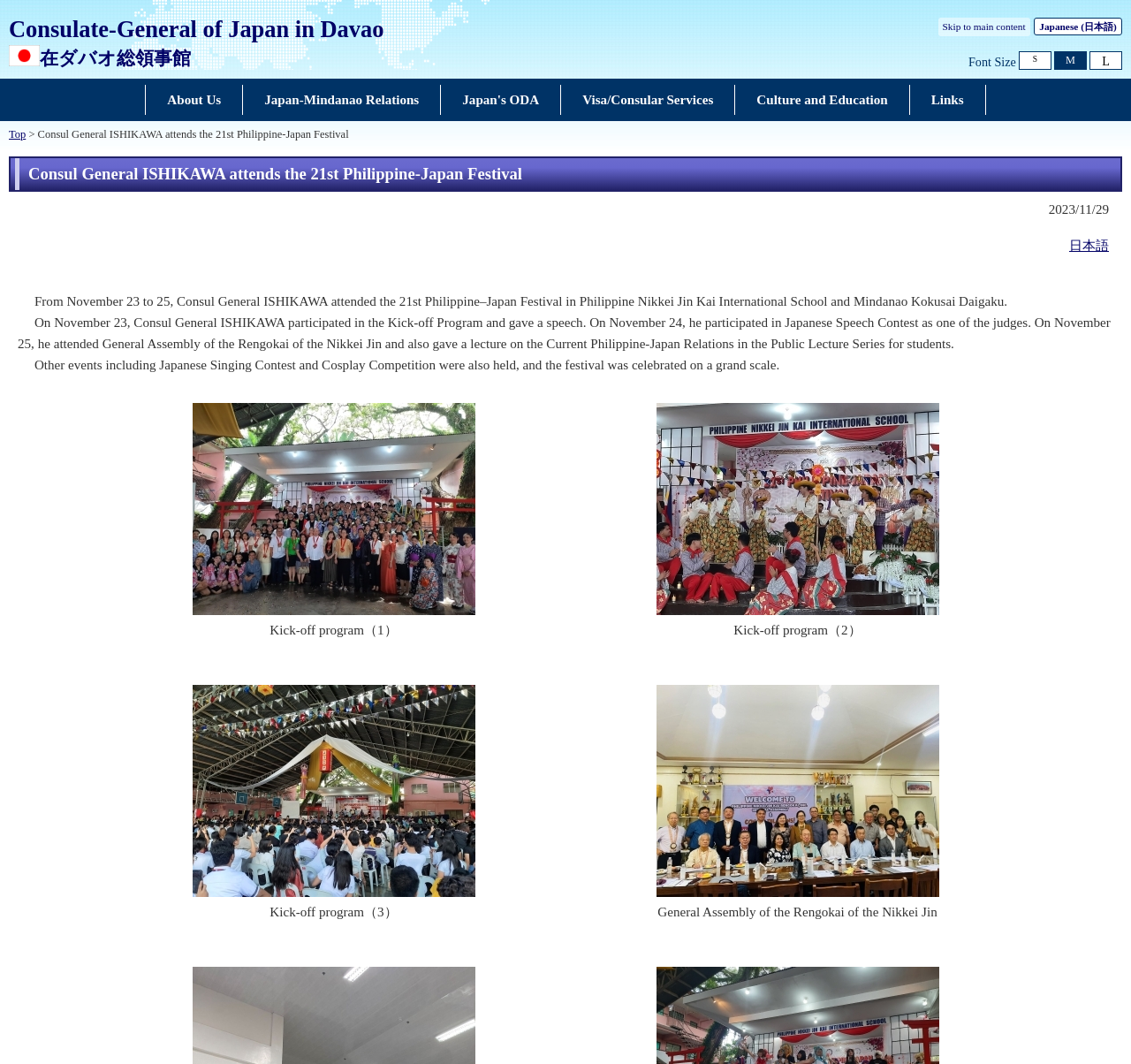What is the name of the school where the festival was held?
Please craft a detailed and exhaustive response to the question.

The text description mentions that the 21st Philippine-Japan Festival was held in Philippine Nikkei Jin Kai International School, which is one of the venues mentioned.